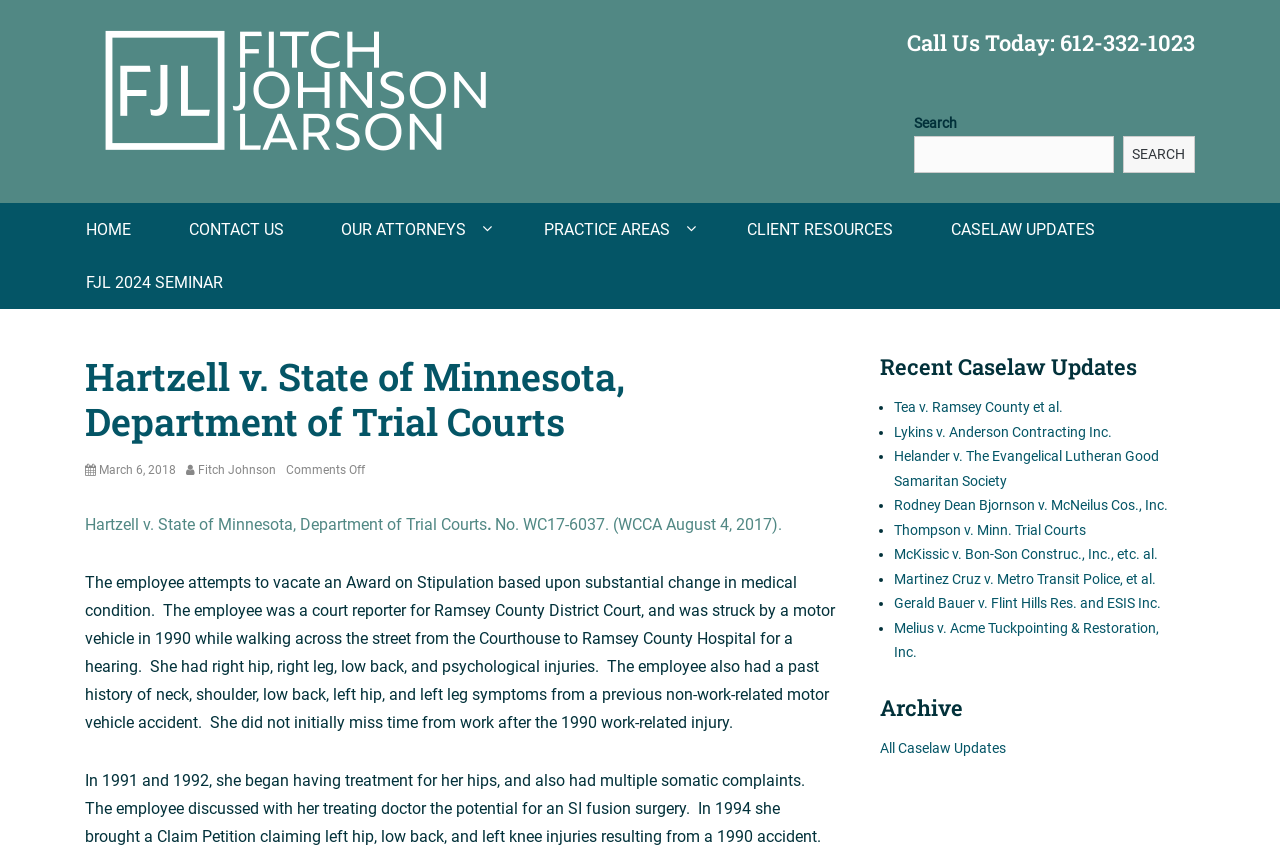What is the phone number to call?
Using the image, answer in one word or phrase.

612-332-1023